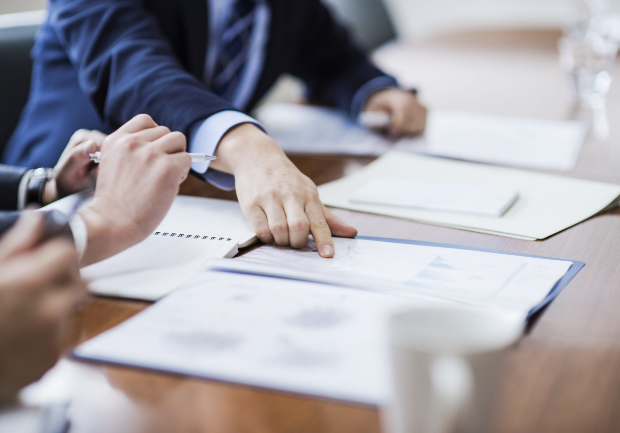What is the environment depicted in the image?
Based on the screenshot, answer the question with a single word or phrase.

Formal meeting